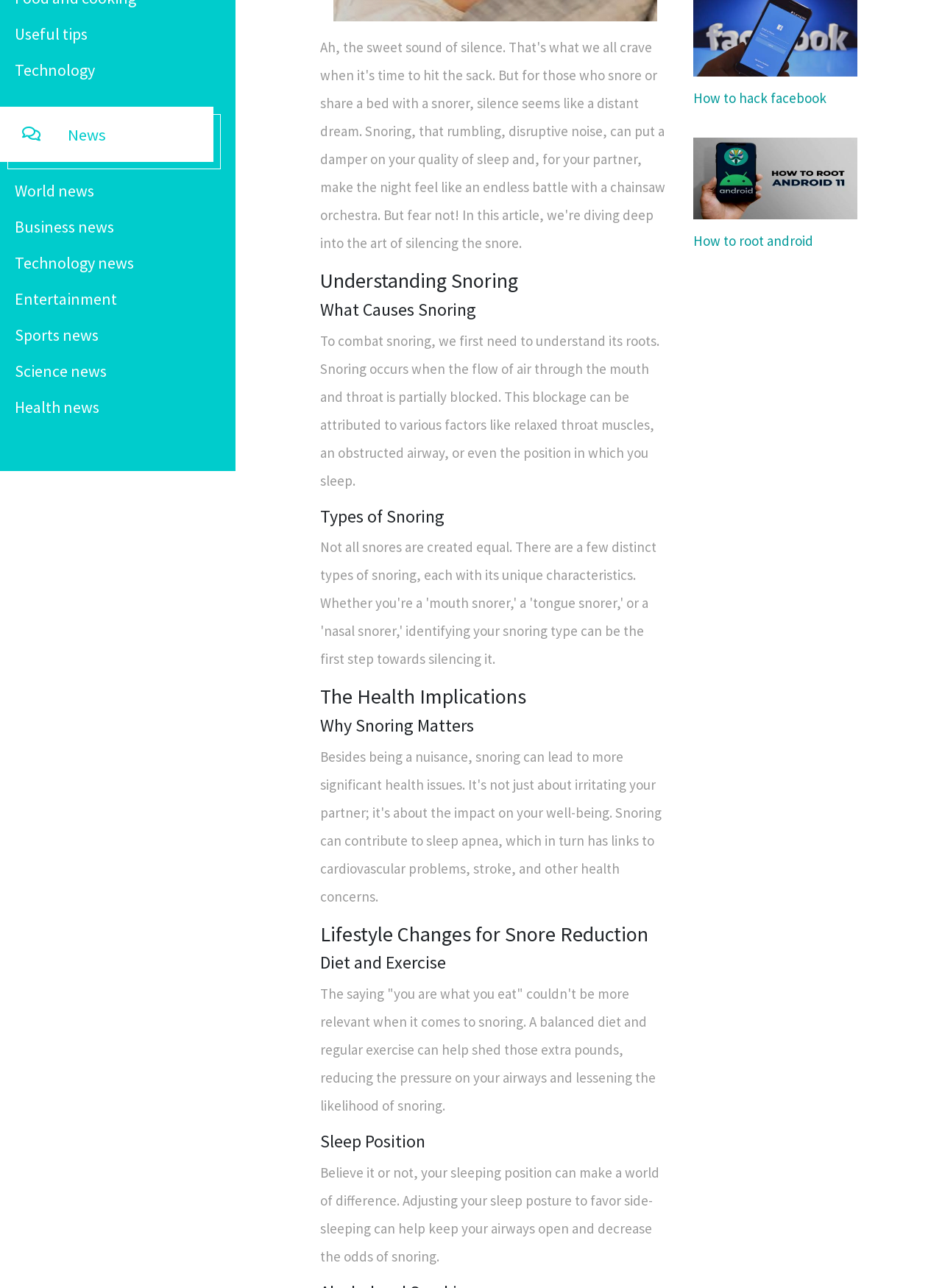Identify the bounding box coordinates for the UI element described as follows: Science news. Use the format (top-left x, top-left y, bottom-right x, bottom-right y) and ensure all values are floating point numbers between 0 and 1.

[0.016, 0.28, 0.113, 0.296]